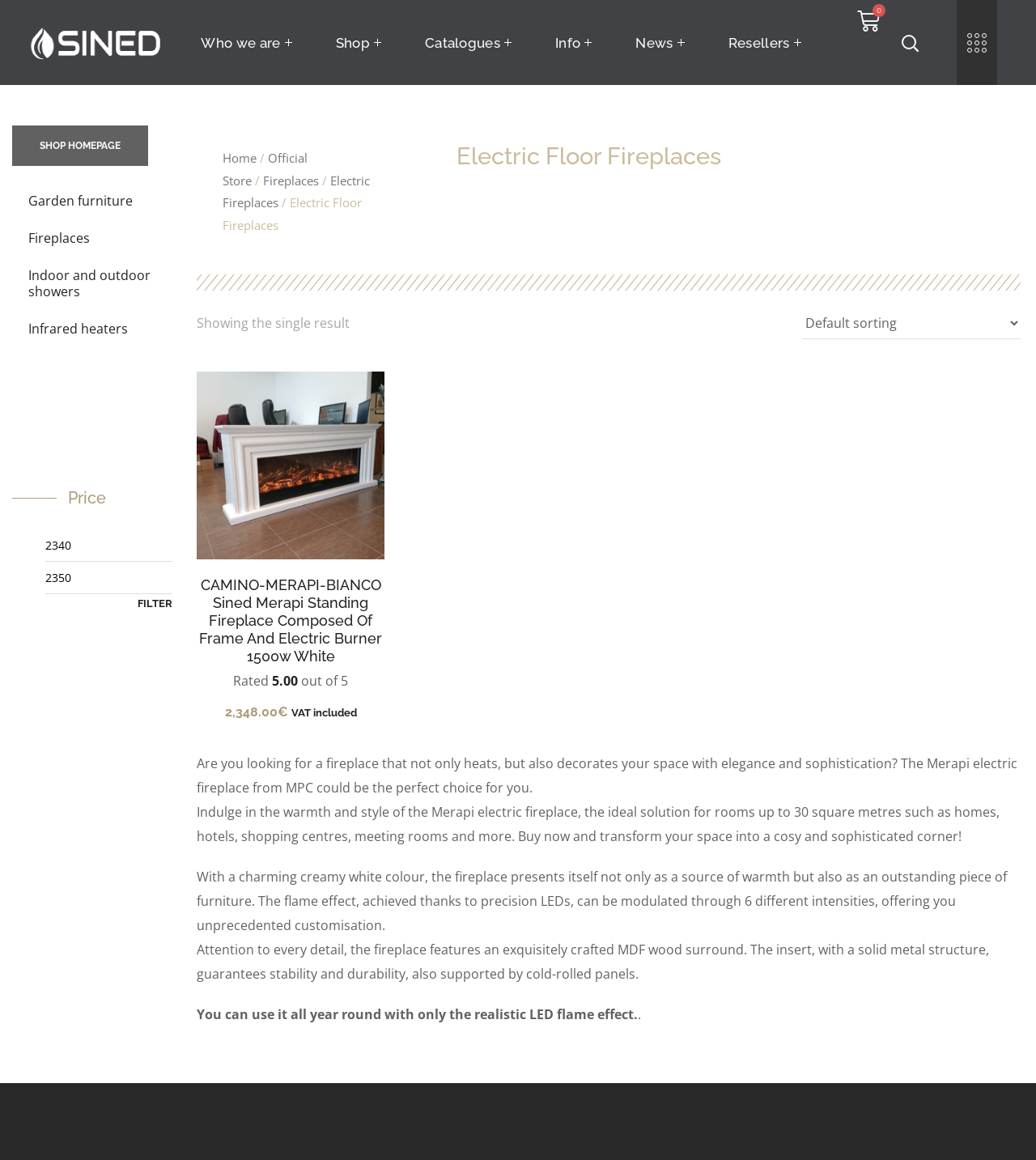Specify the bounding box coordinates of the element's area that should be clicked to execute the given instruction: "Select 'Fireplaces' from the breadcrumb". The coordinates should be four float numbers between 0 and 1, i.e., [left, top, right, bottom].

[0.254, 0.148, 0.308, 0.162]